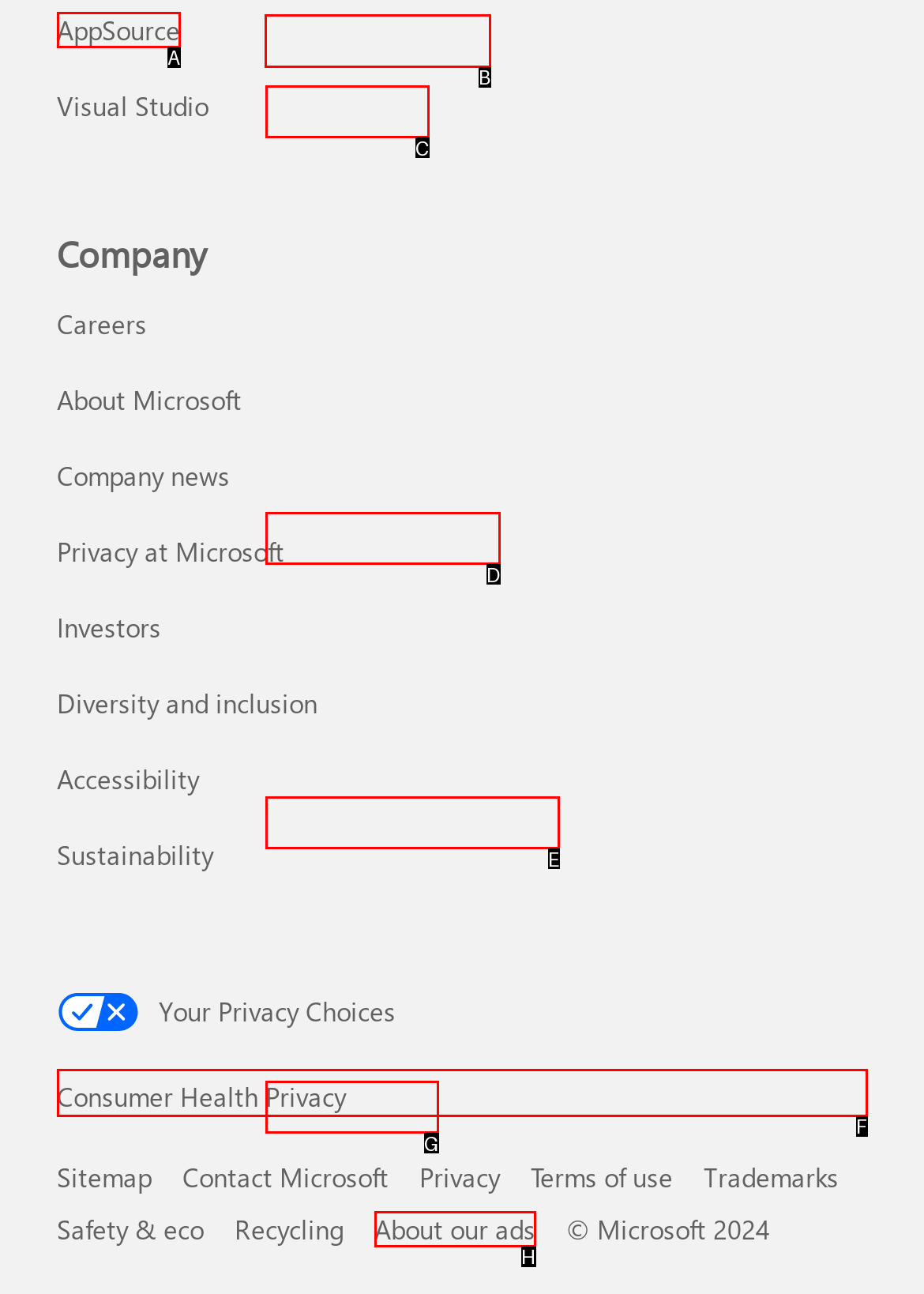Tell me the letter of the correct UI element to click for this instruction: View August 2015 archives. Answer with the letter only.

B